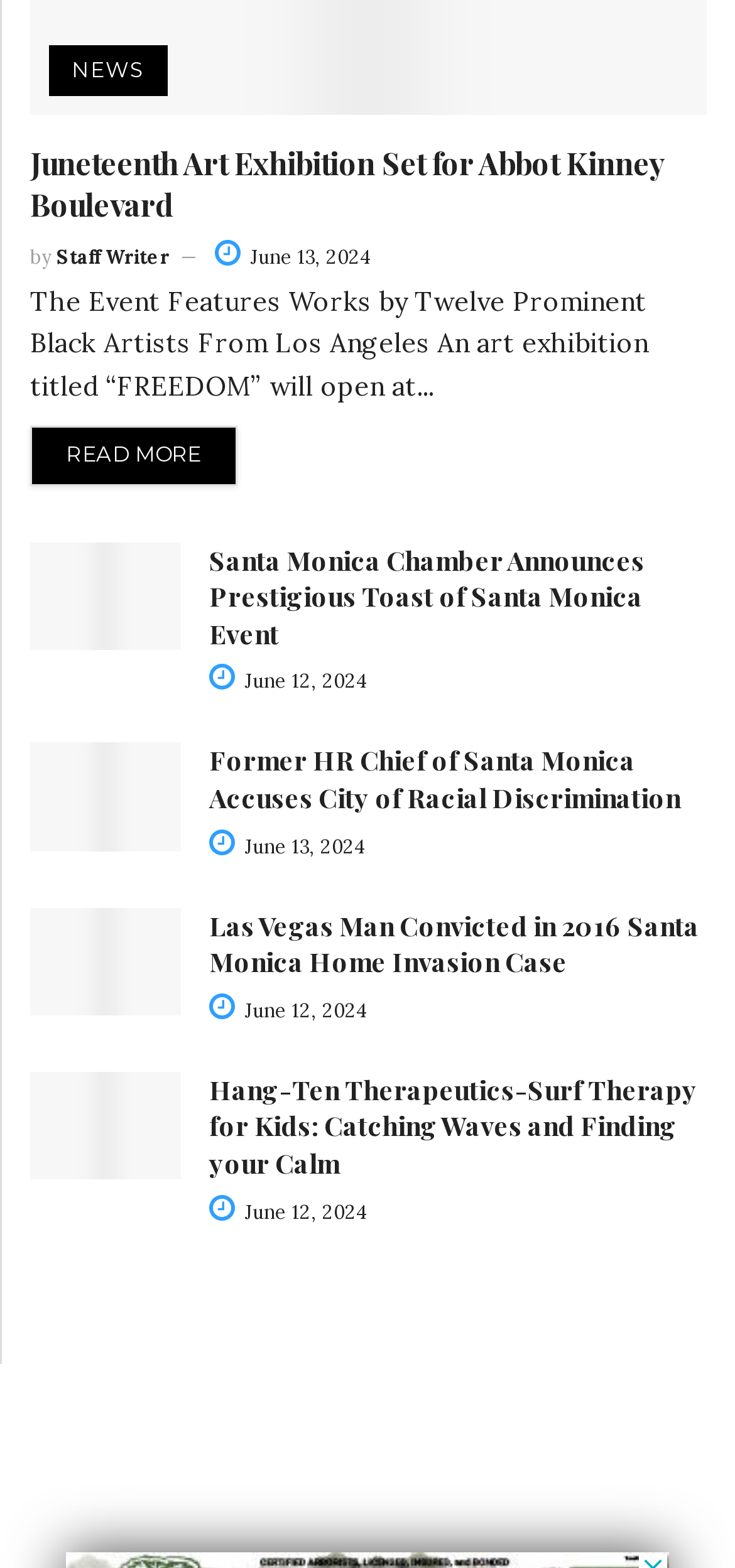What is the date of the 'Santa Monica Chamber Announces Prestigious Toast of Santa Monica Event' article?
Using the image, provide a detailed and thorough answer to the question.

I found the date of the article by looking at the link element with the text ' June 12, 2024' which is located near the heading element with the text 'Santa Monica Chamber Announces Prestigious Toast of Santa Monica Event'. The date is likely to be the text following the calendar icon.